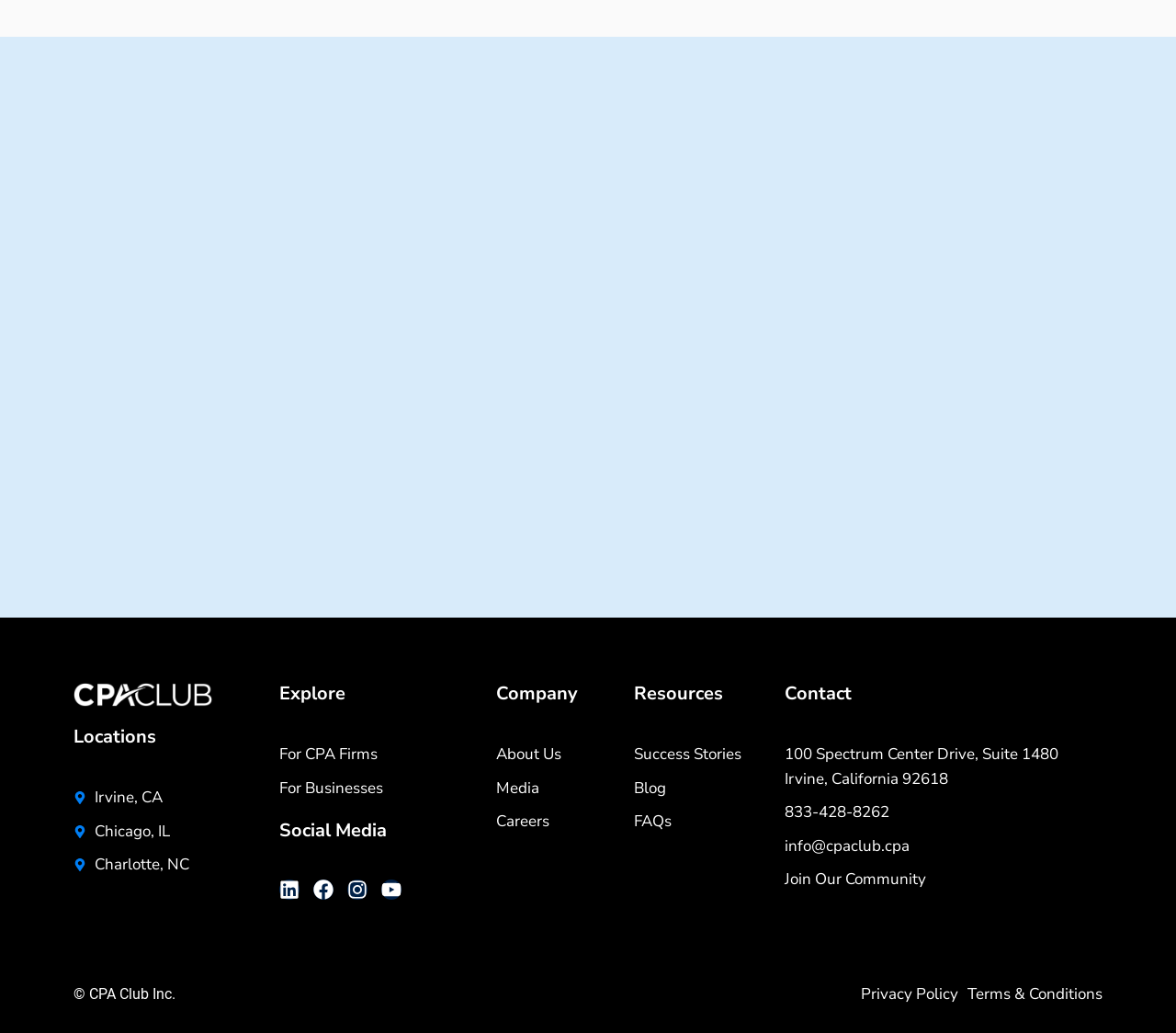Please identify the coordinates of the bounding box that should be clicked to fulfill this instruction: "Read about the company".

[0.422, 0.719, 0.523, 0.743]